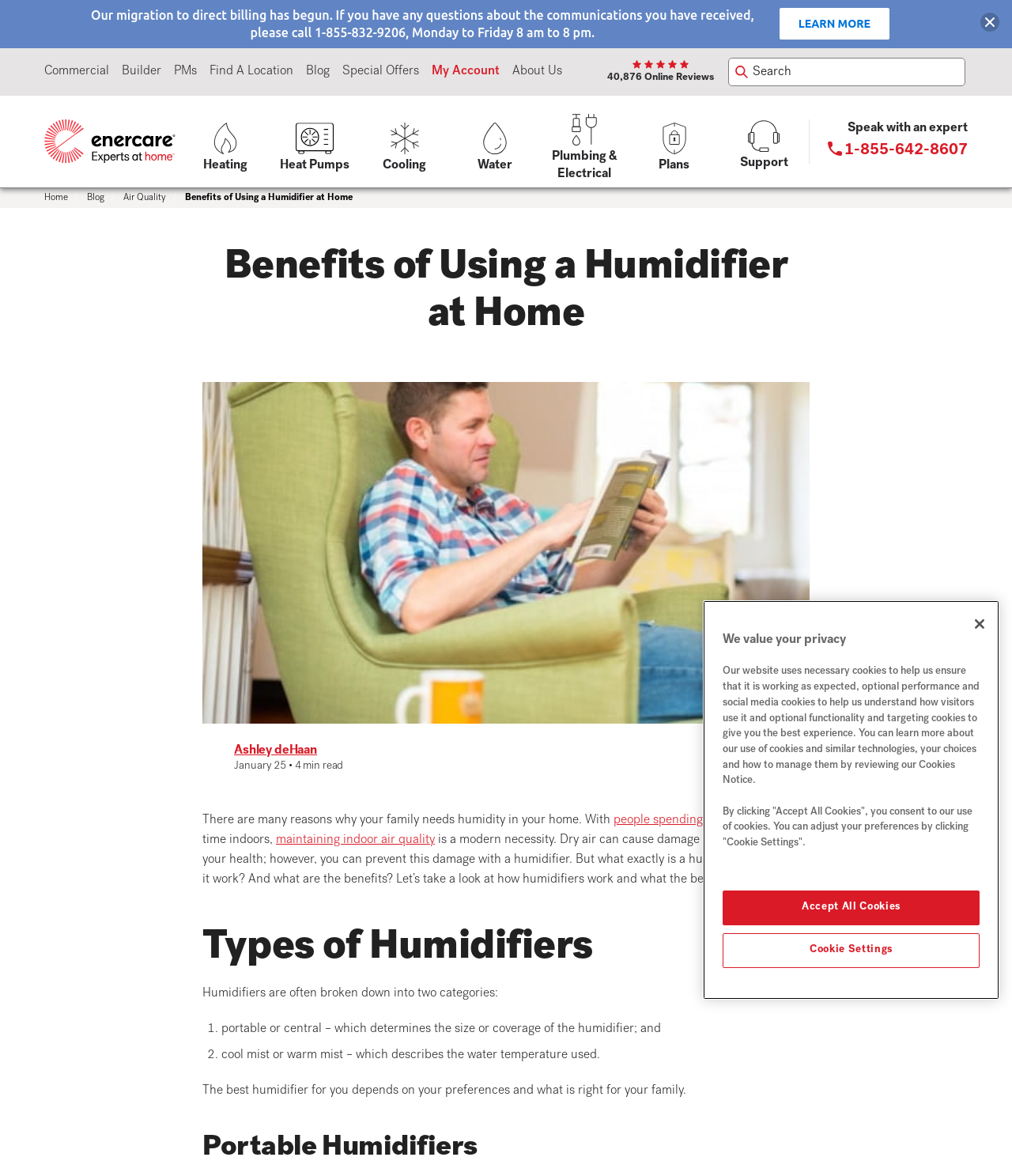Please look at the image and answer the question with a detailed explanation: What is the phone number to call for support?

I found the answer by looking at the link element with the text 'Activate to call Enercare at  1-855-642-8607' which is located at the top of the webpage.